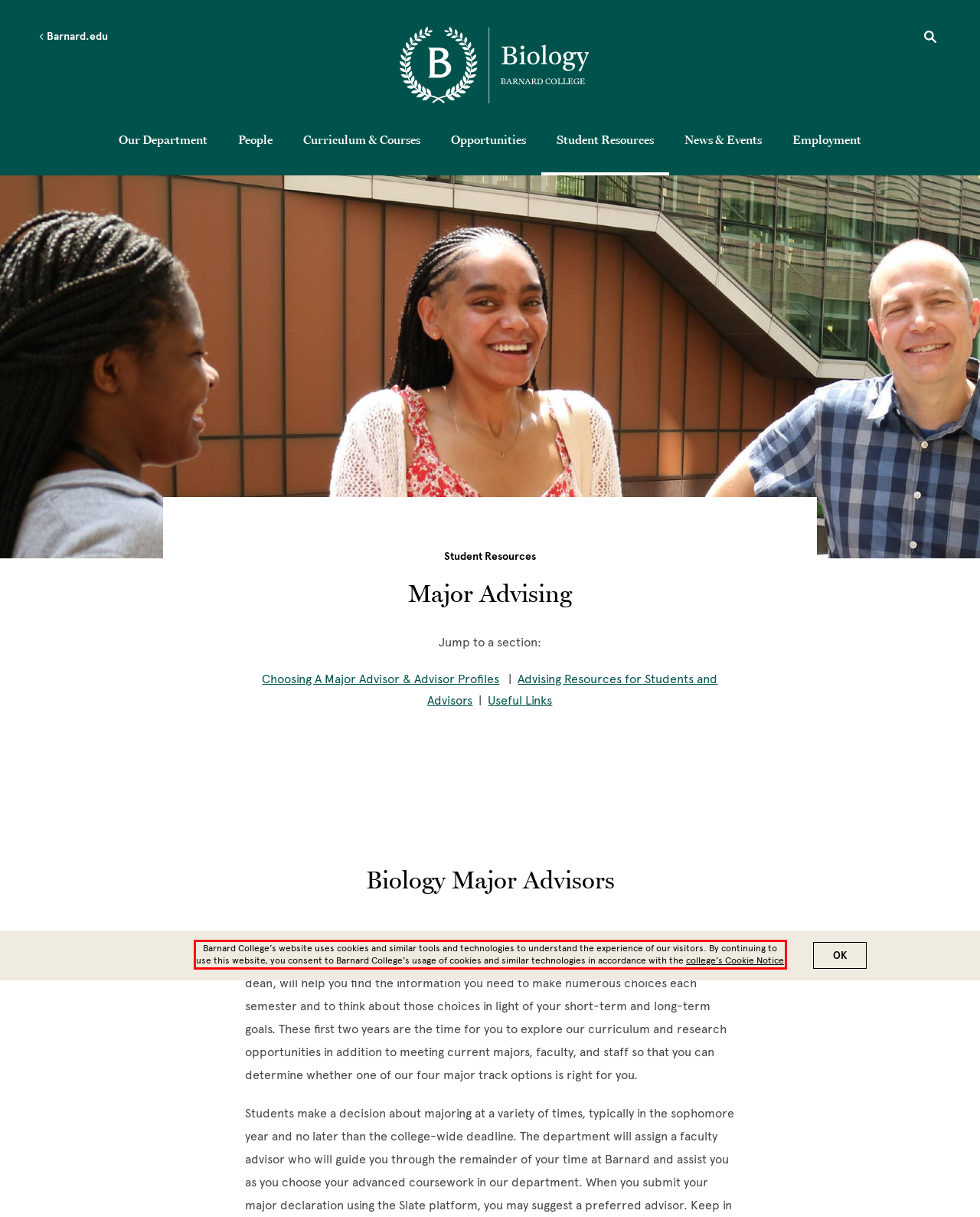With the given screenshot of a webpage, locate the red rectangle bounding box and extract the text content using OCR.

Barnard College’s website uses cookies and similar tools and technologies to understand the experience of our visitors. By continuing to use this website, you consent to Barnard College’s usage of cookies and similar technologies in accordance with the college’s Cookie Notice